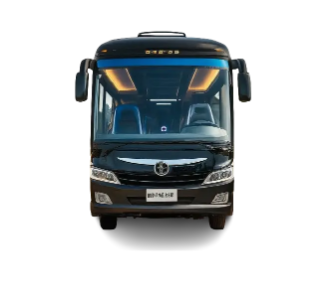Describe all elements and aspects of the image.

This image showcases a luxury mini bus coach designed for comfortable group travel, featuring a modern and stylish exterior in a sleek black finish. The front view reveals spacious and inviting seating, highlighted by soft lighting within the cabin. This vehicle is part of a fleet offering rentals for larger groups, accommodating 16 to 30 passengers. Ideal for corporate events, family outings, or group tours, the mini bus ensures a convenient and enjoyable travel experience with a dedicated driver and included fuel. The sleek aesthetics combined with functional design underscore its suitability for luxury transport needs.